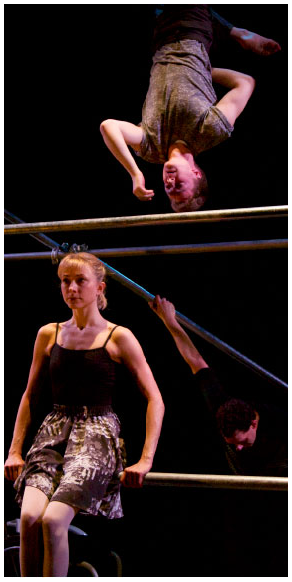What is the dancer suspended upside down showcasing?
Give a comprehensive and detailed explanation for the question.

According to the caption, the dancer suspended upside down is showcasing their remarkable strength and flexibility, which is evident from their ability to maintain that position.